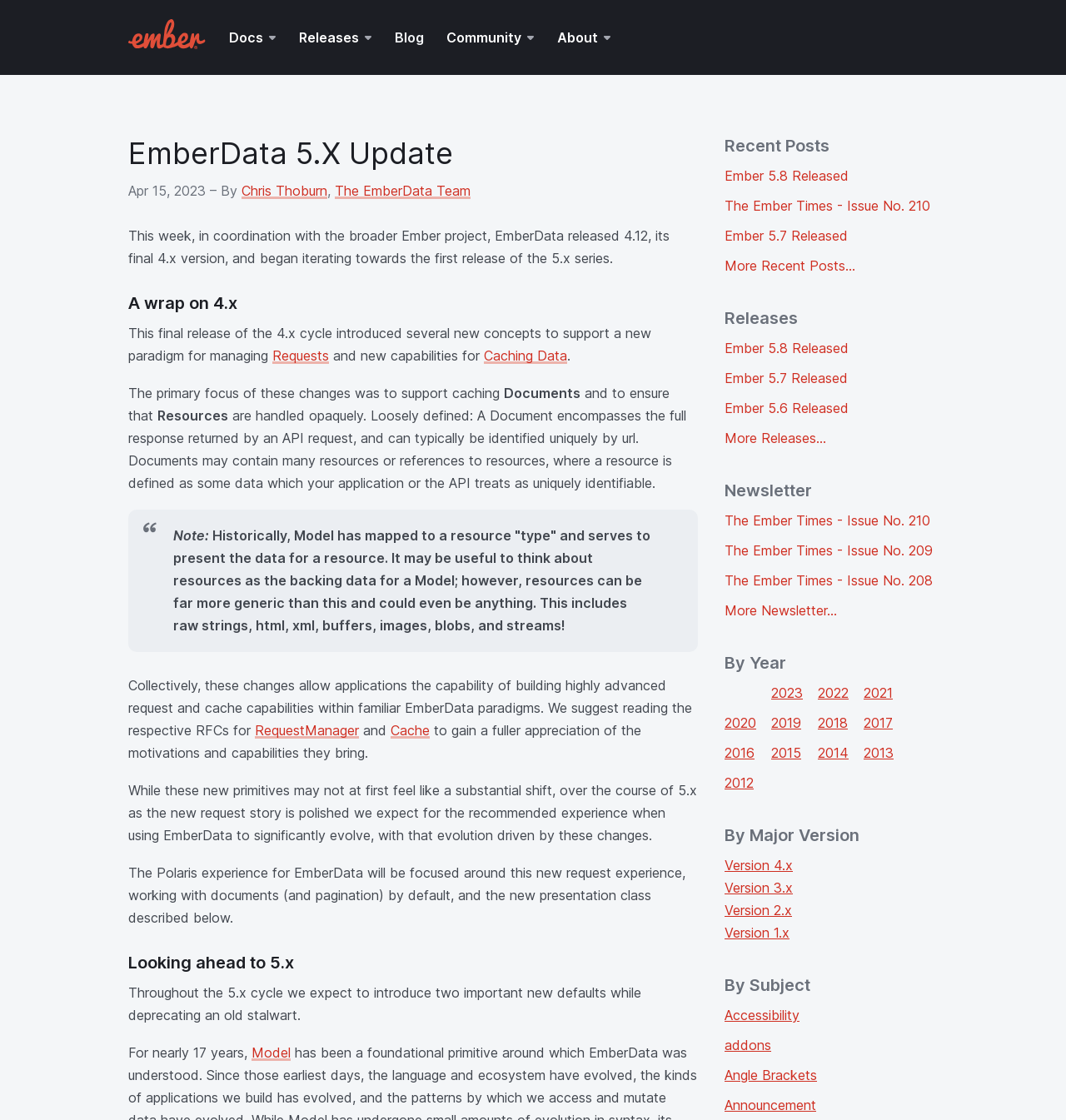What is the name of the EmberData team member mentioned?
Refer to the screenshot and respond with a concise word or phrase.

Chris Thoburn